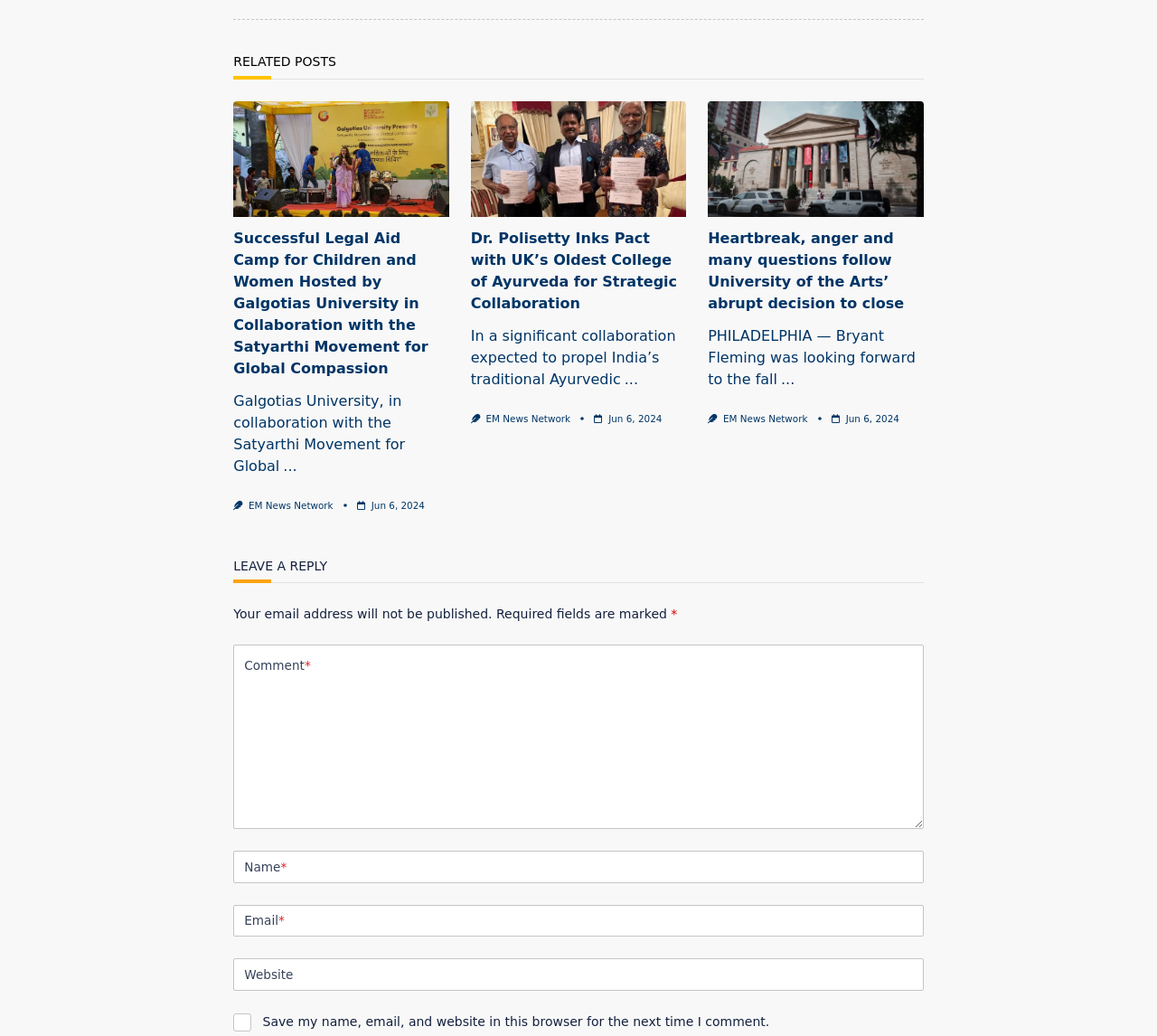Locate the bounding box coordinates of the element to click to perform the following action: 'Enter your name in the comment section'. The coordinates should be given as four float values between 0 and 1, in the form of [left, top, right, bottom].

[0.202, 0.821, 0.798, 0.852]